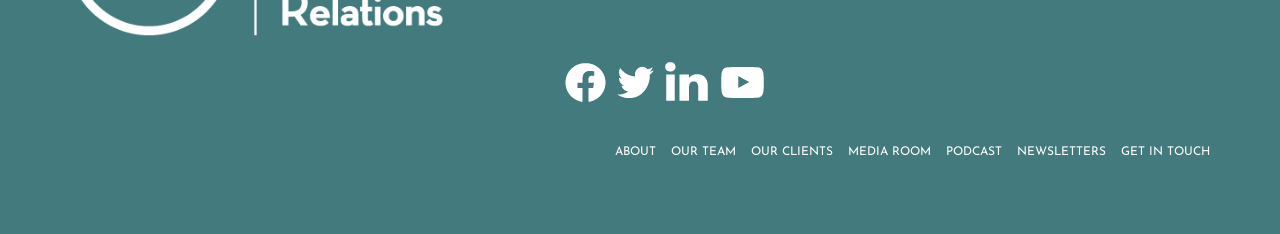Give a succinct answer to this question in a single word or phrase: 
What is the purpose of the 'OUR TEAM' link?

Meet the team